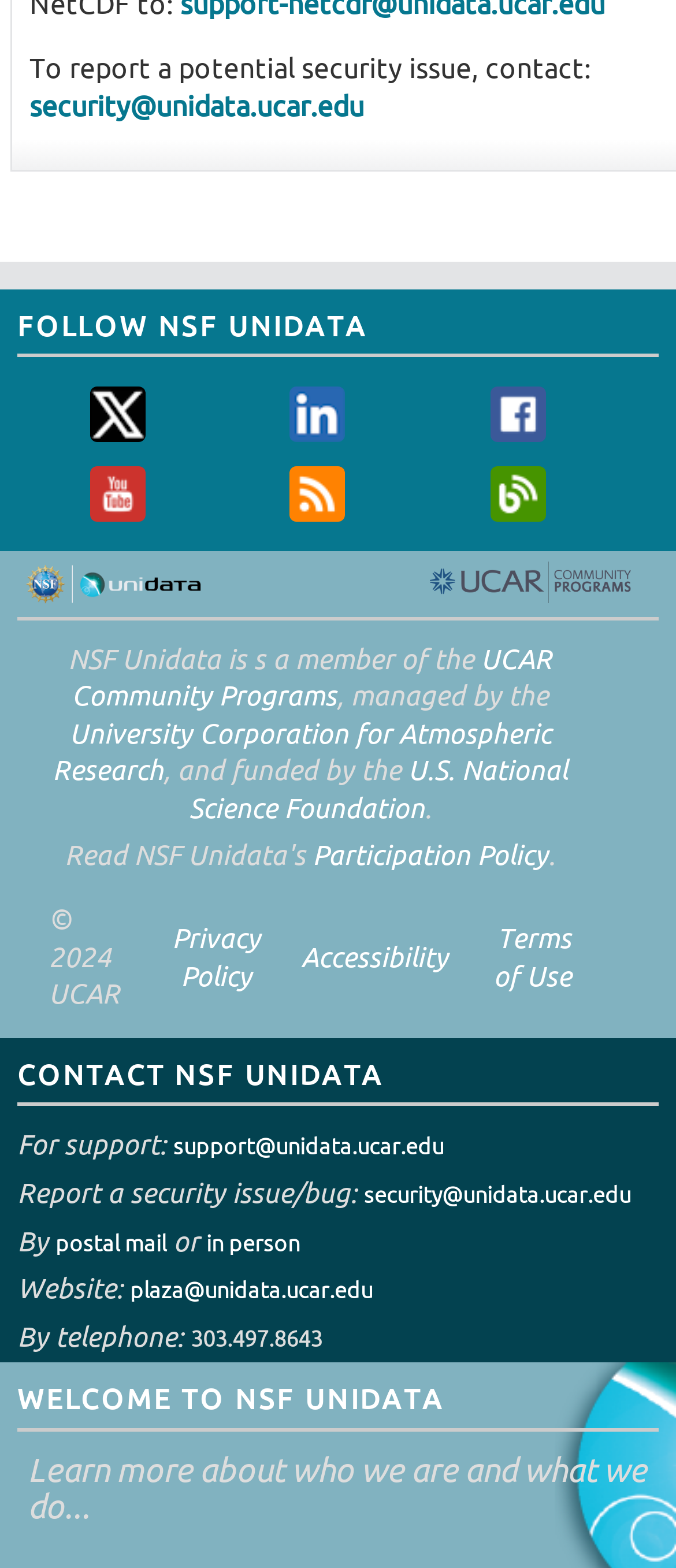Determine the coordinates of the bounding box that should be clicked to complete the instruction: "Contact NSF Unidata via Twitter". The coordinates should be represented by four float numbers between 0 and 1: [left, top, right, bottom].

[0.041, 0.247, 0.307, 0.282]